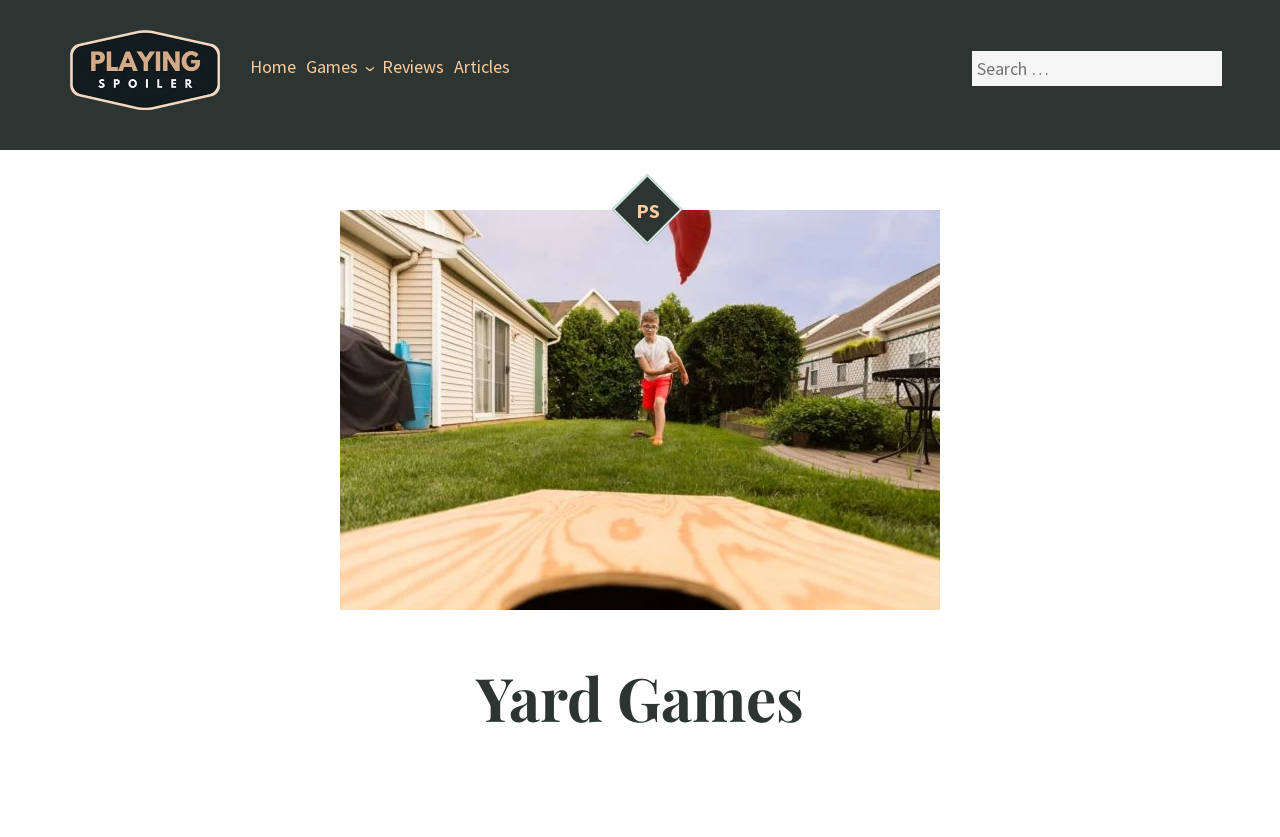Locate the bounding box coordinates of the clickable area to execute the instruction: "go to Home page". Provide the coordinates as four float numbers between 0 and 1, represented as [left, top, right, bottom].

[0.195, 0.053, 0.231, 0.114]